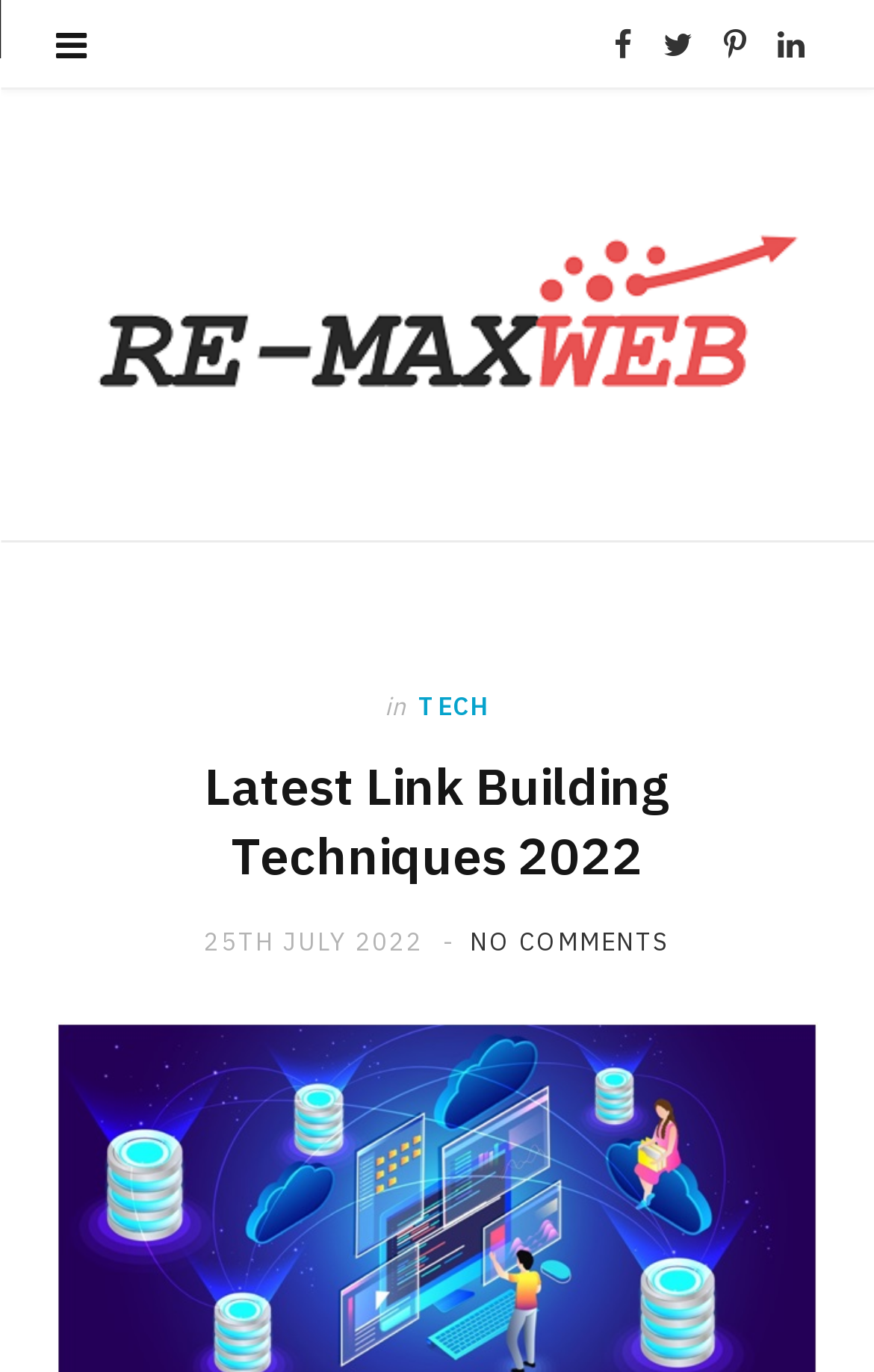Identify the bounding box coordinates for the element you need to click to achieve the following task: "Go to Re-maxweb homepage". The coordinates must be four float values ranging from 0 to 1, formatted as [left, top, right, bottom].

[0.064, 0.155, 0.936, 0.304]